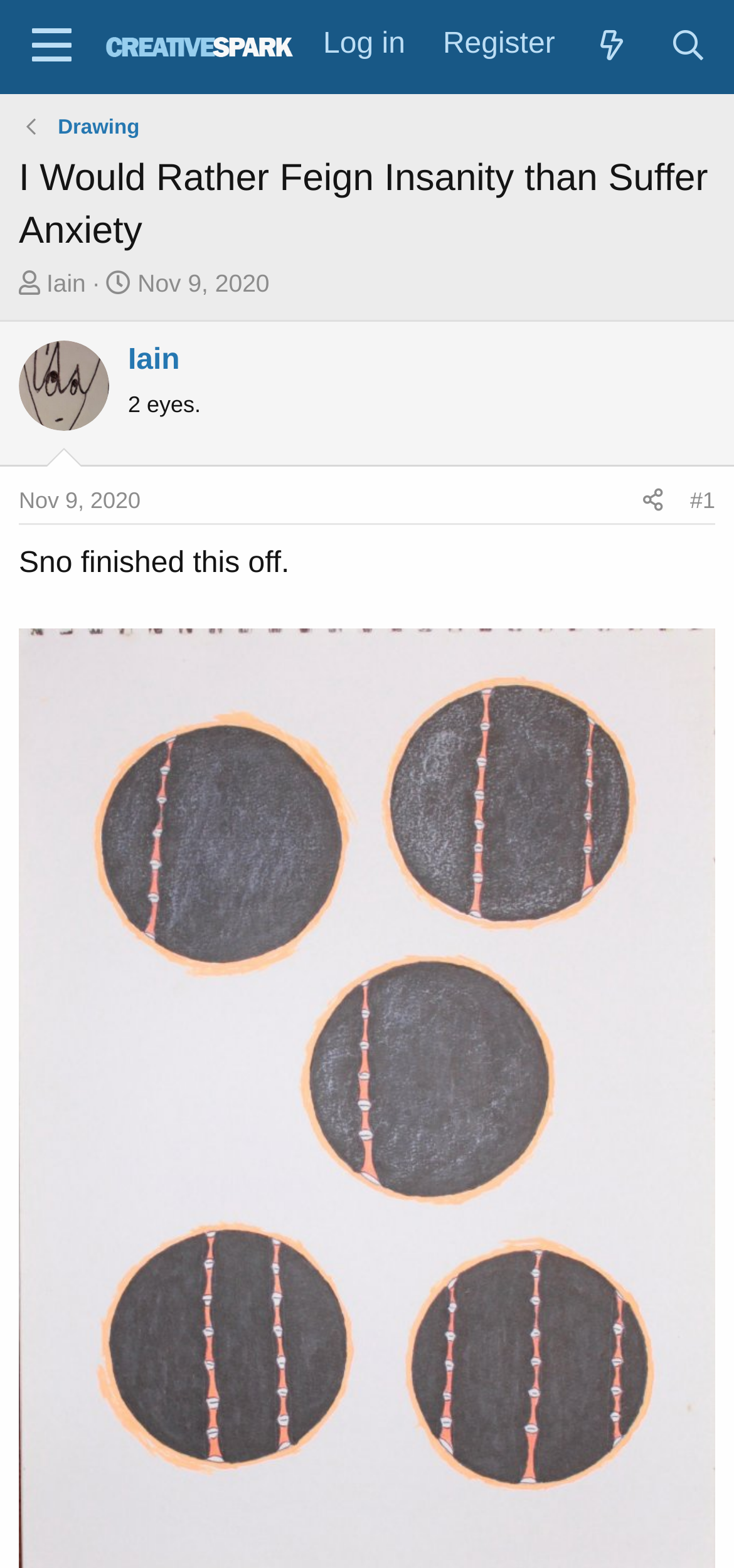Locate the heading on the webpage and return its text.

I Would Rather Feign Insanity than Suffer Anxiety